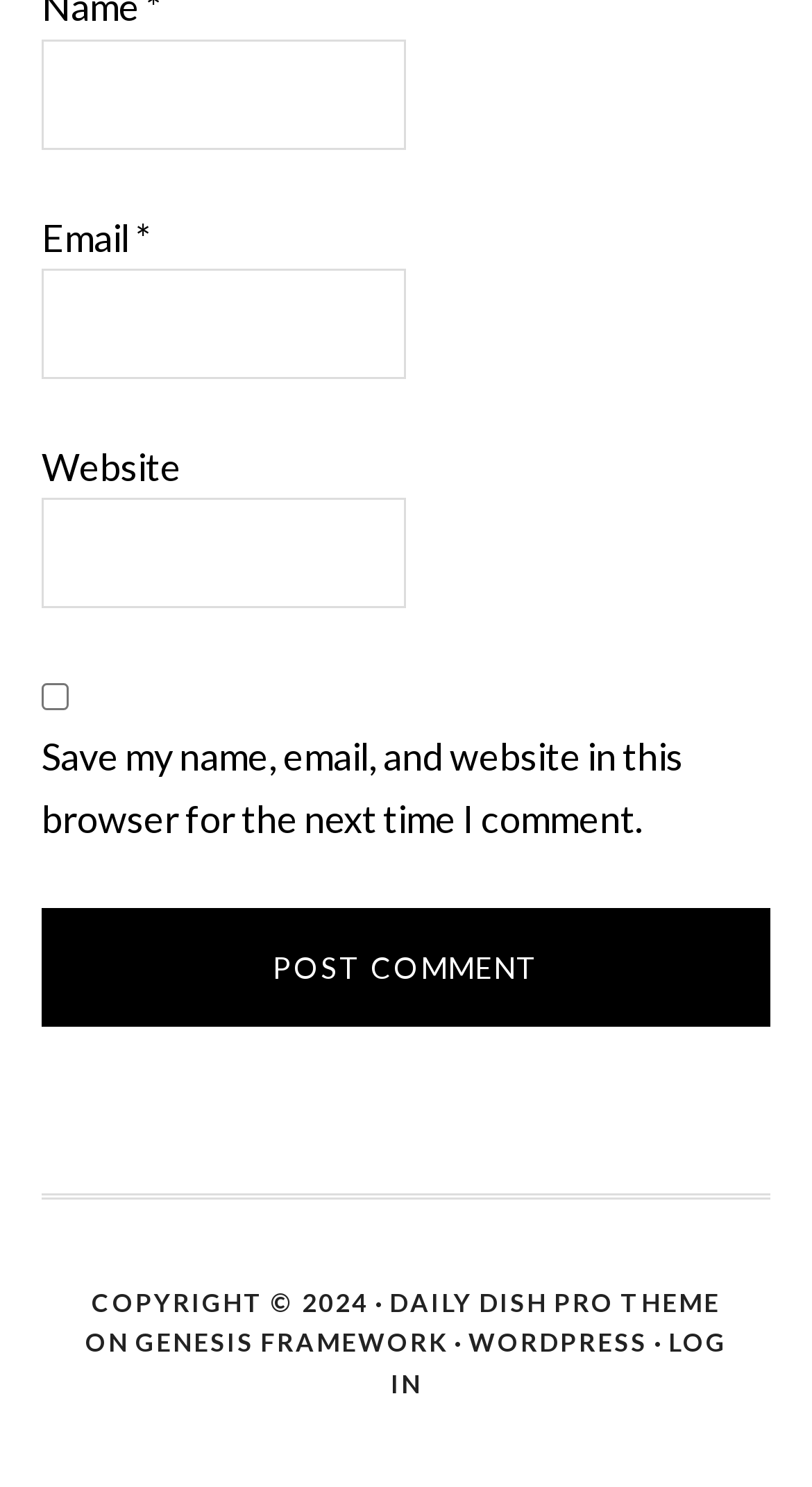Identify and provide the bounding box for the element described by: "Support Team".

None